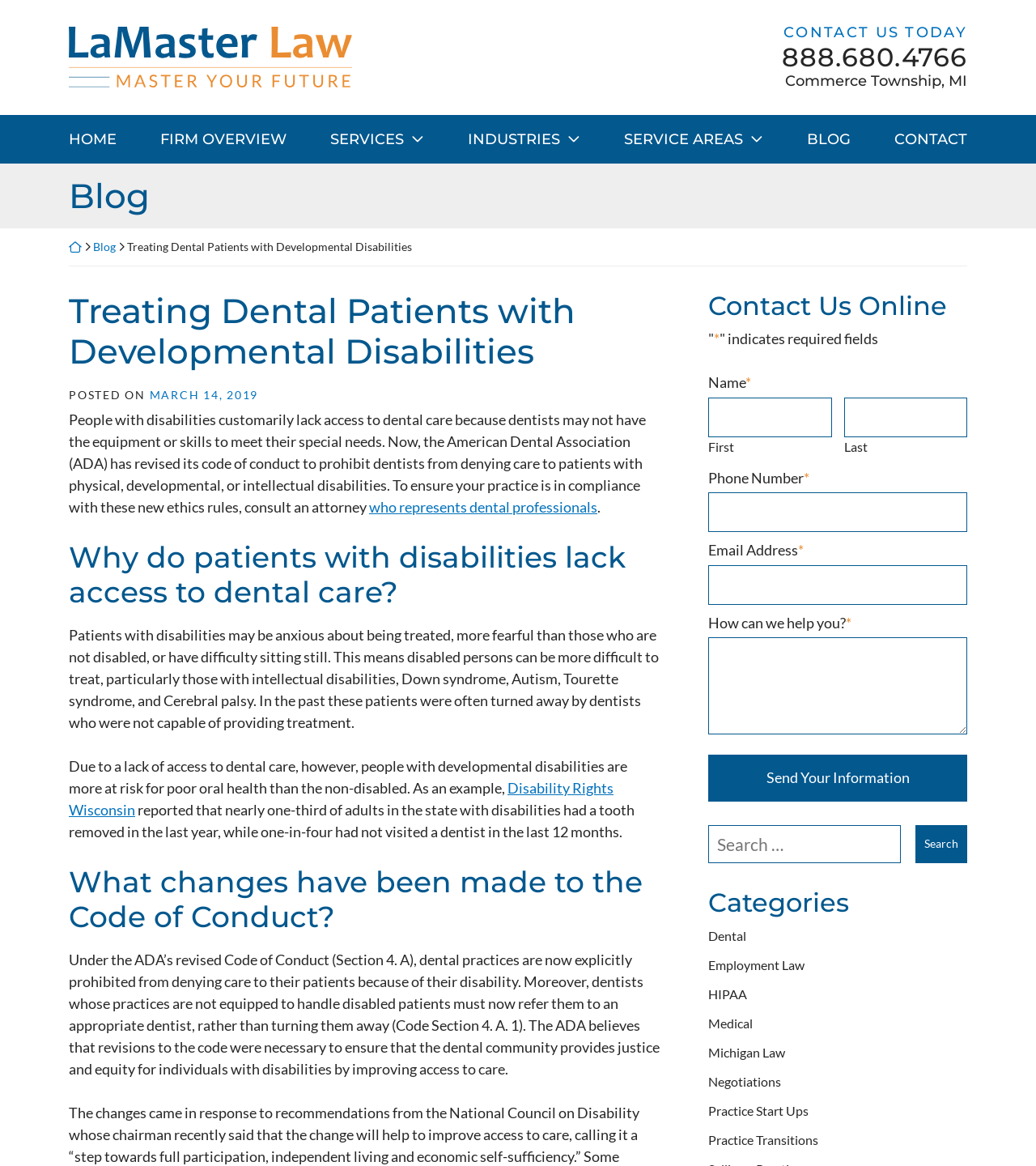Using the webpage screenshot and the element description Blog, determine the bounding box coordinates. Specify the coordinates in the format (top-left x, top-left y, bottom-right x, bottom-right y) with values ranging from 0 to 1.

[0.09, 0.206, 0.112, 0.217]